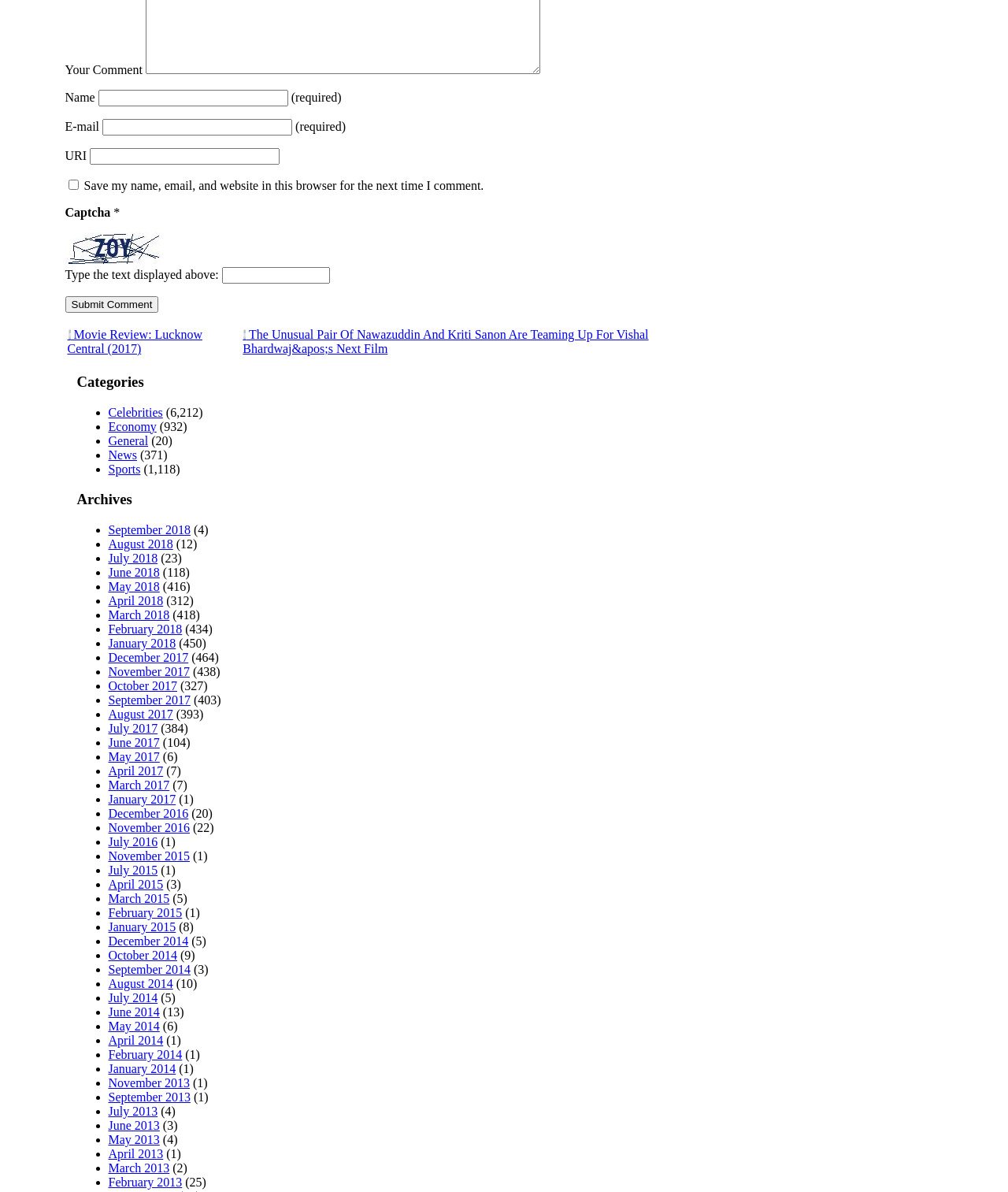Please identify the coordinates of the bounding box for the clickable region that will accomplish this instruction: "Submit a comment".

[0.064, 0.249, 0.157, 0.262]